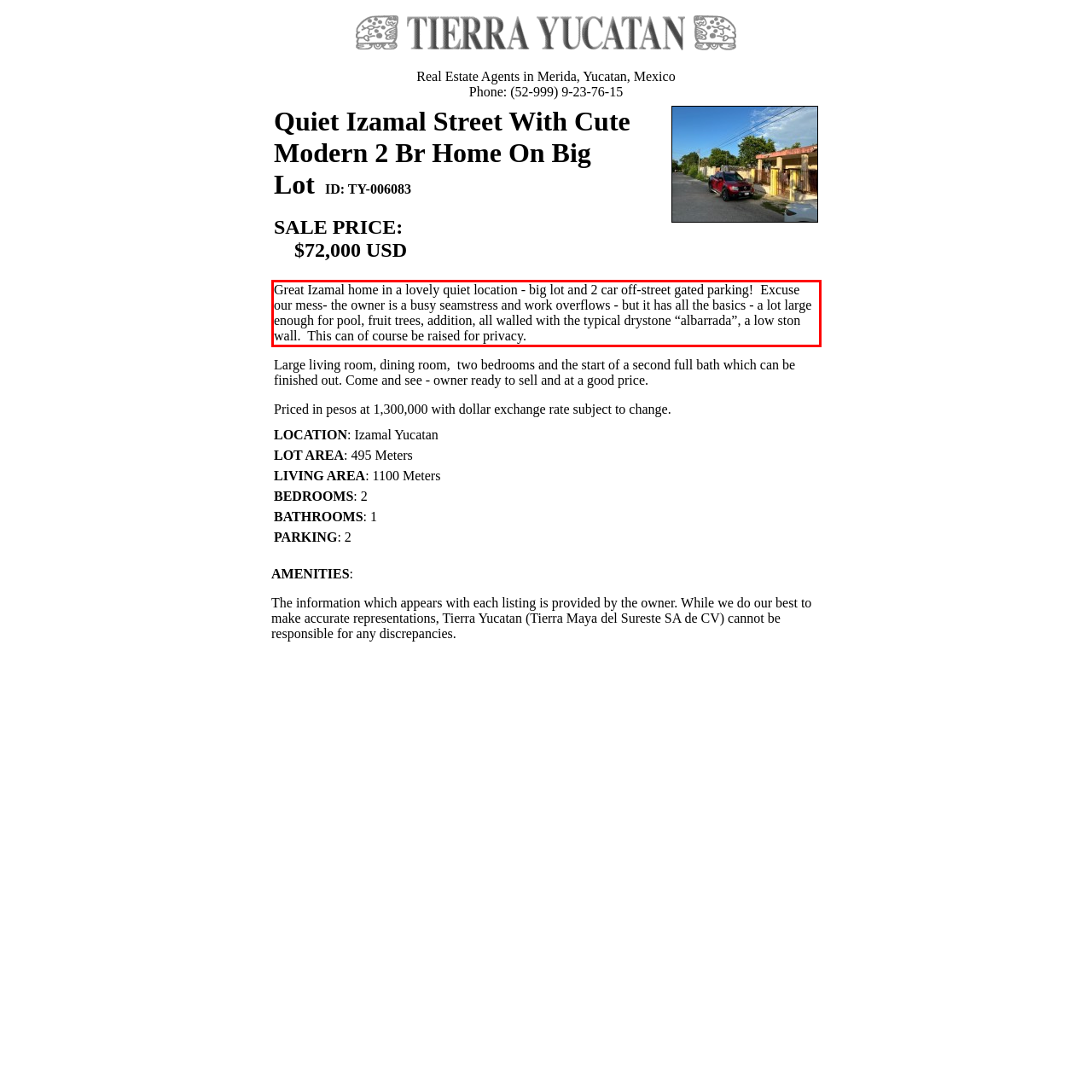You have a screenshot of a webpage with a red bounding box. Use OCR to generate the text contained within this red rectangle.

Great Izamal home in a lovely quiet location - big lot and 2 car off-street gated parking! Excuse our mess- the owner is a busy seamstress and work overflows - but it has all the basics - a lot large enough for pool, fruit trees, addition, all walled with the typical drystone “albarrada”, a low ston wall. This can of course be raised for privacy.